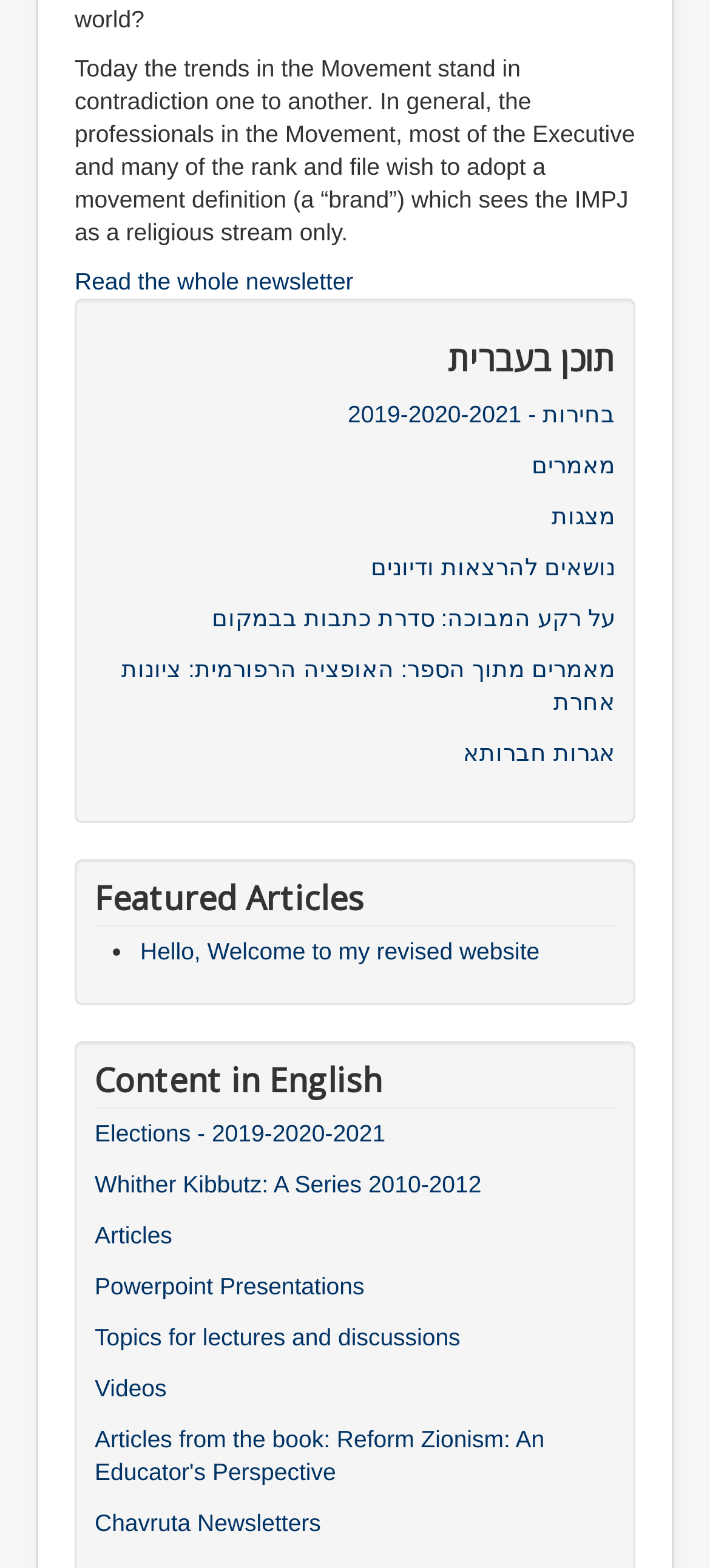What is the topic of the last link in the webpage?
Using the image as a reference, give a one-word or short phrase answer.

Chavruta Newsletters